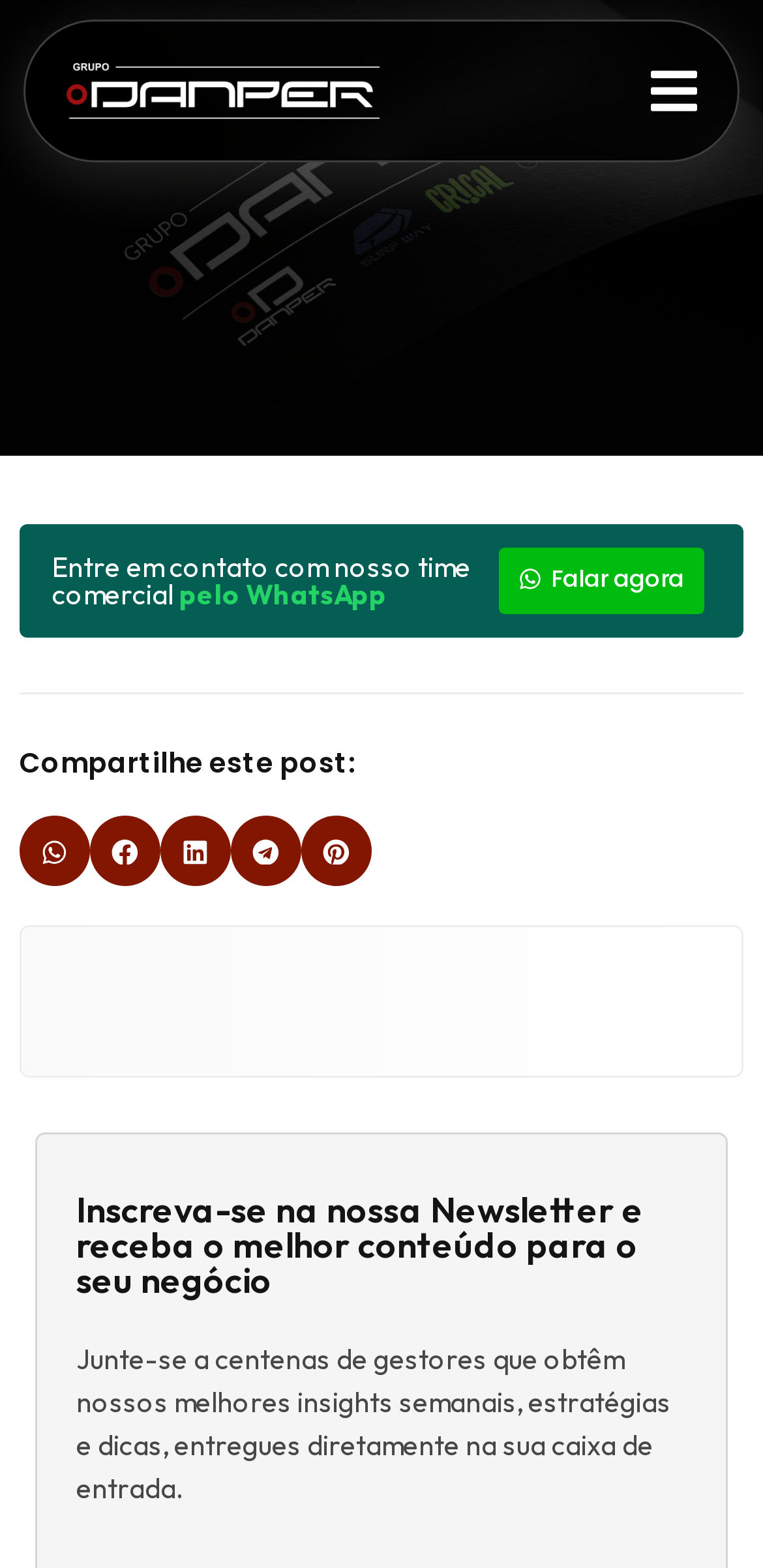Predict the bounding box coordinates of the UI element that matches this description: "Falar agora". The coordinates should be in the format [left, top, right, bottom] with each value between 0 and 1.

[0.653, 0.35, 0.922, 0.392]